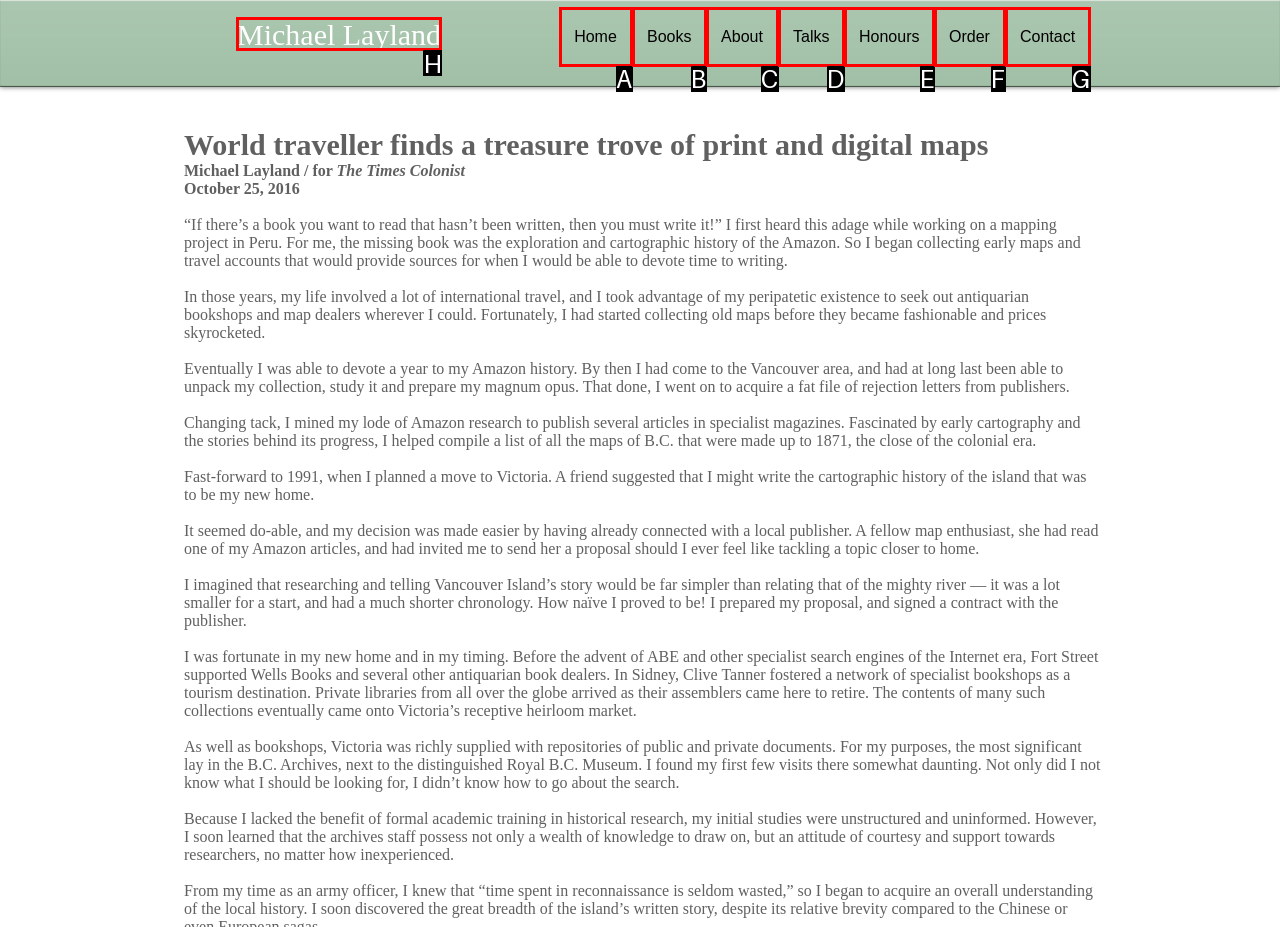Tell me which one HTML element I should click to complete the following task: Click on the 'Michael Layland' link Answer with the option's letter from the given choices directly.

H